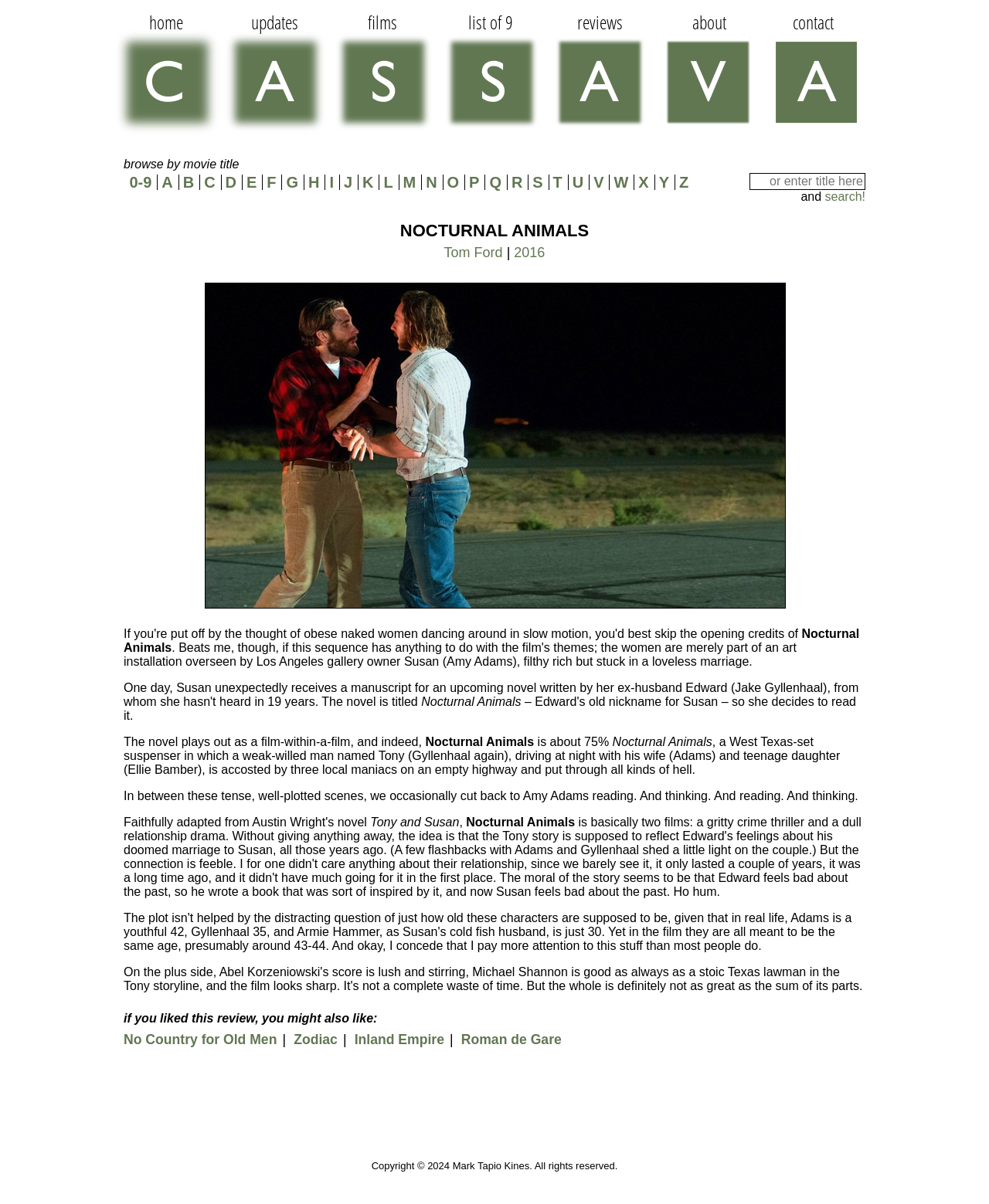Using the description "Reviews", locate and provide the bounding box of the UI element.

[0.547, 0.008, 0.666, 0.115]